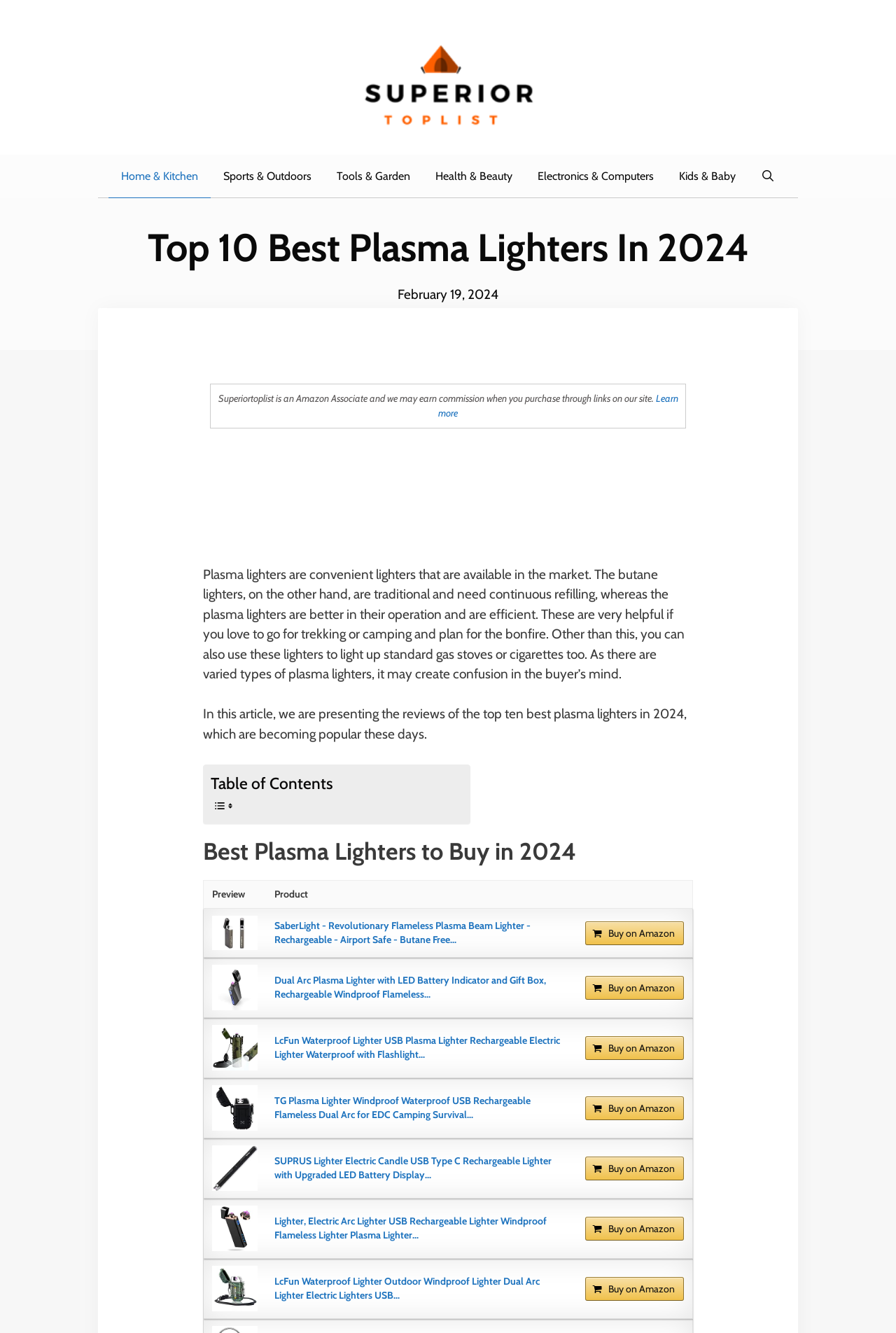Please provide a comprehensive response to the question based on the details in the image: How many plasma lighters are reviewed on the webpage?

The webpage has a table that lists 10 different plasma lighters, each with its own features and reviews, indicating that 10 plasma lighters are reviewed on the webpage.